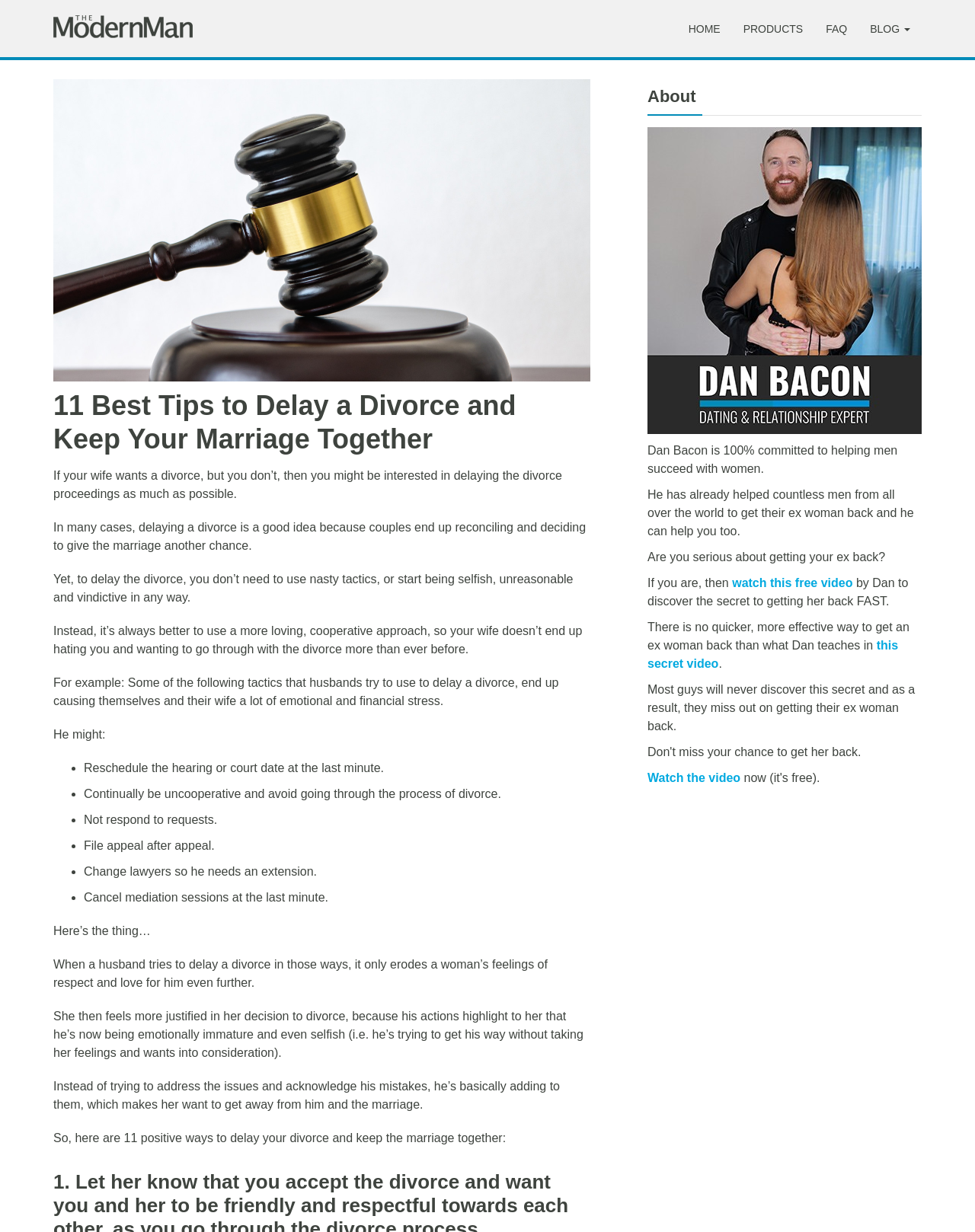Please determine the bounding box coordinates of the element's region to click for the following instruction: "Click the 'BLOG' link".

[0.881, 0.011, 0.945, 0.036]